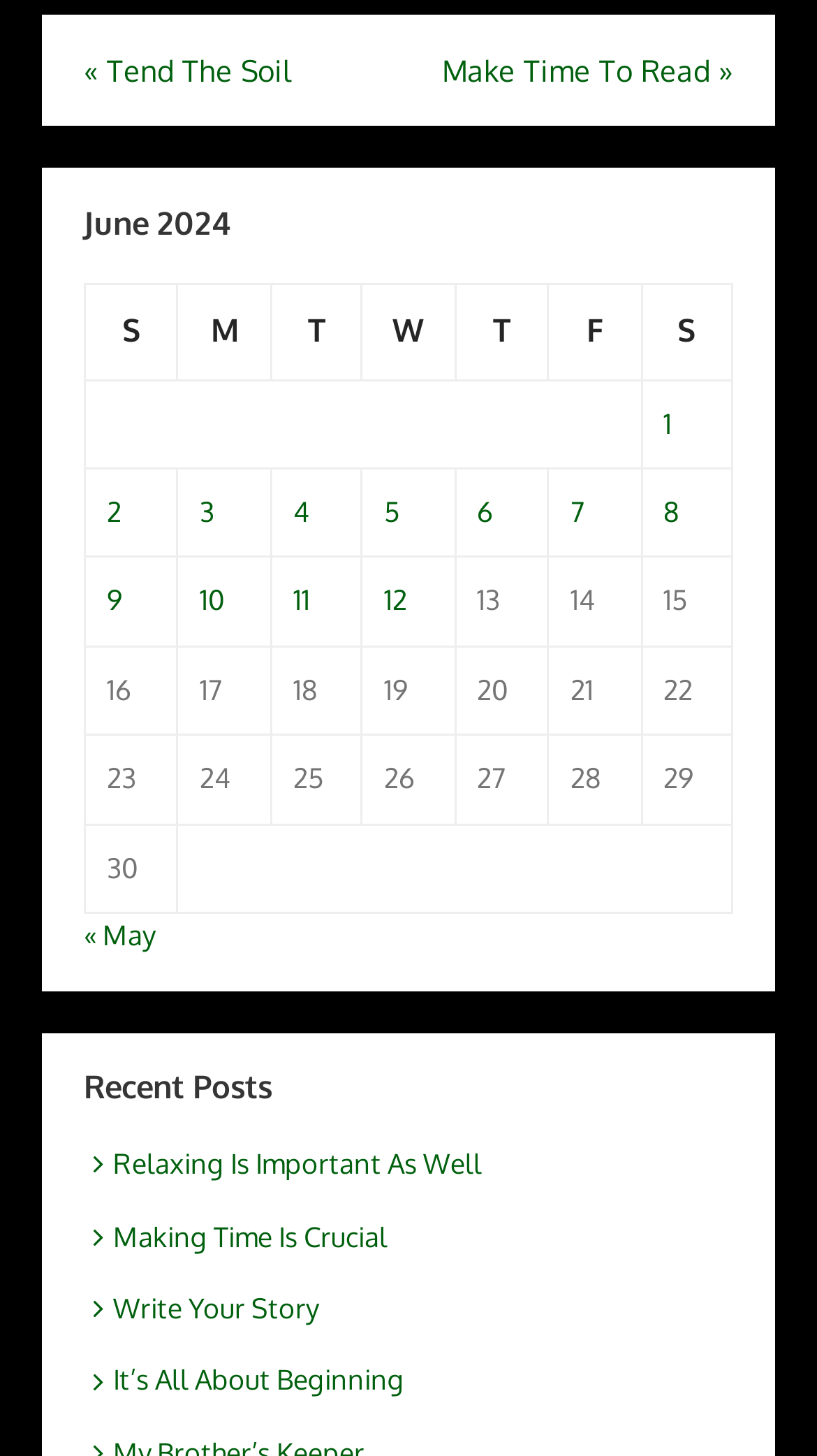Locate the bounding box coordinates of the element I should click to achieve the following instruction: "Go to the previous month".

[0.103, 0.631, 0.19, 0.654]